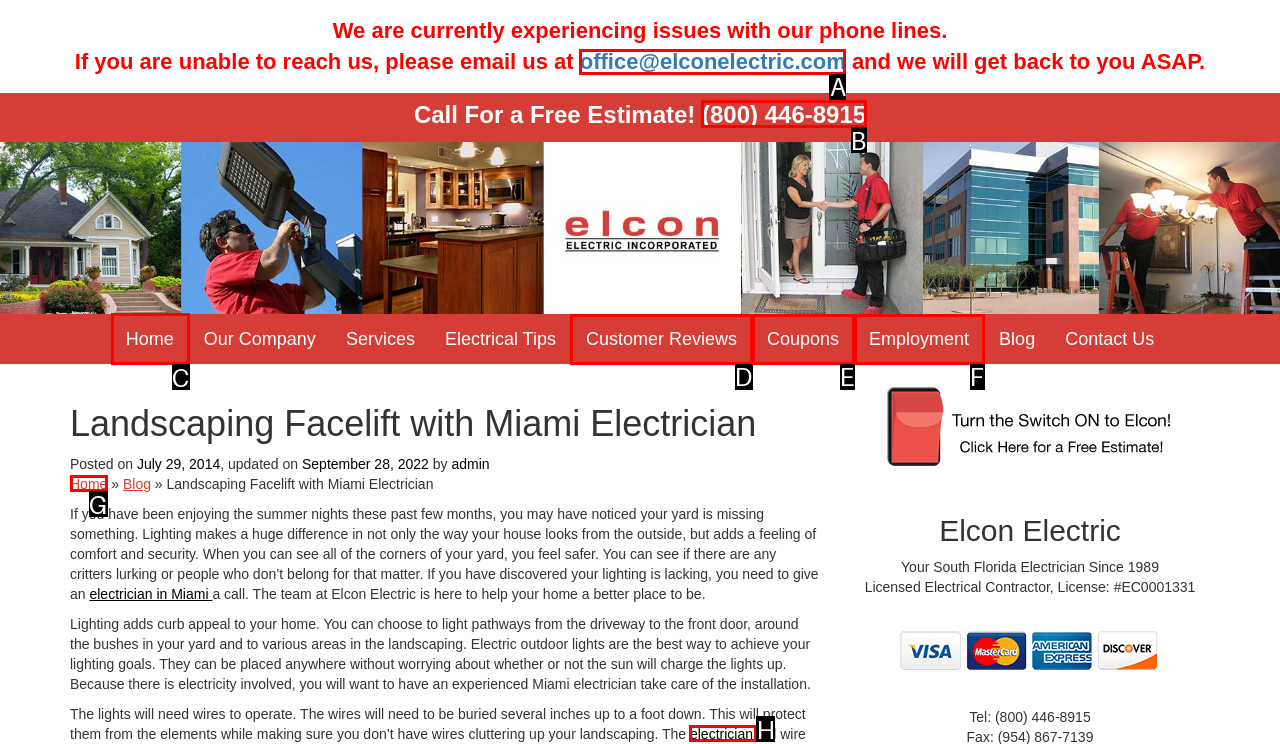Point out the HTML element I should click to achieve the following task: Navigate to the 'Home' page Provide the letter of the selected option from the choices.

C